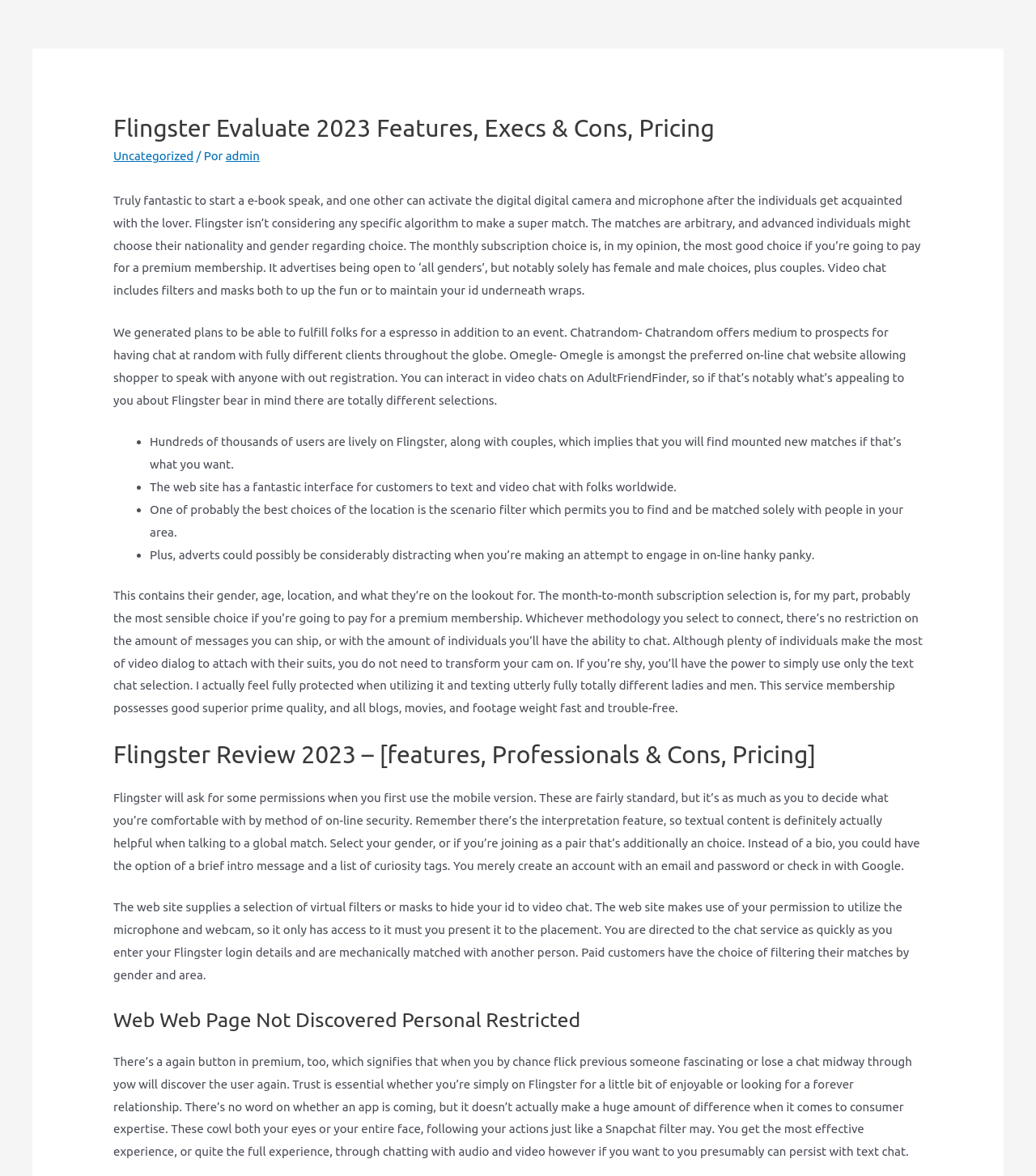Answer the following query with a single word or phrase:
Is Flingster available as a mobile app?

Unknown